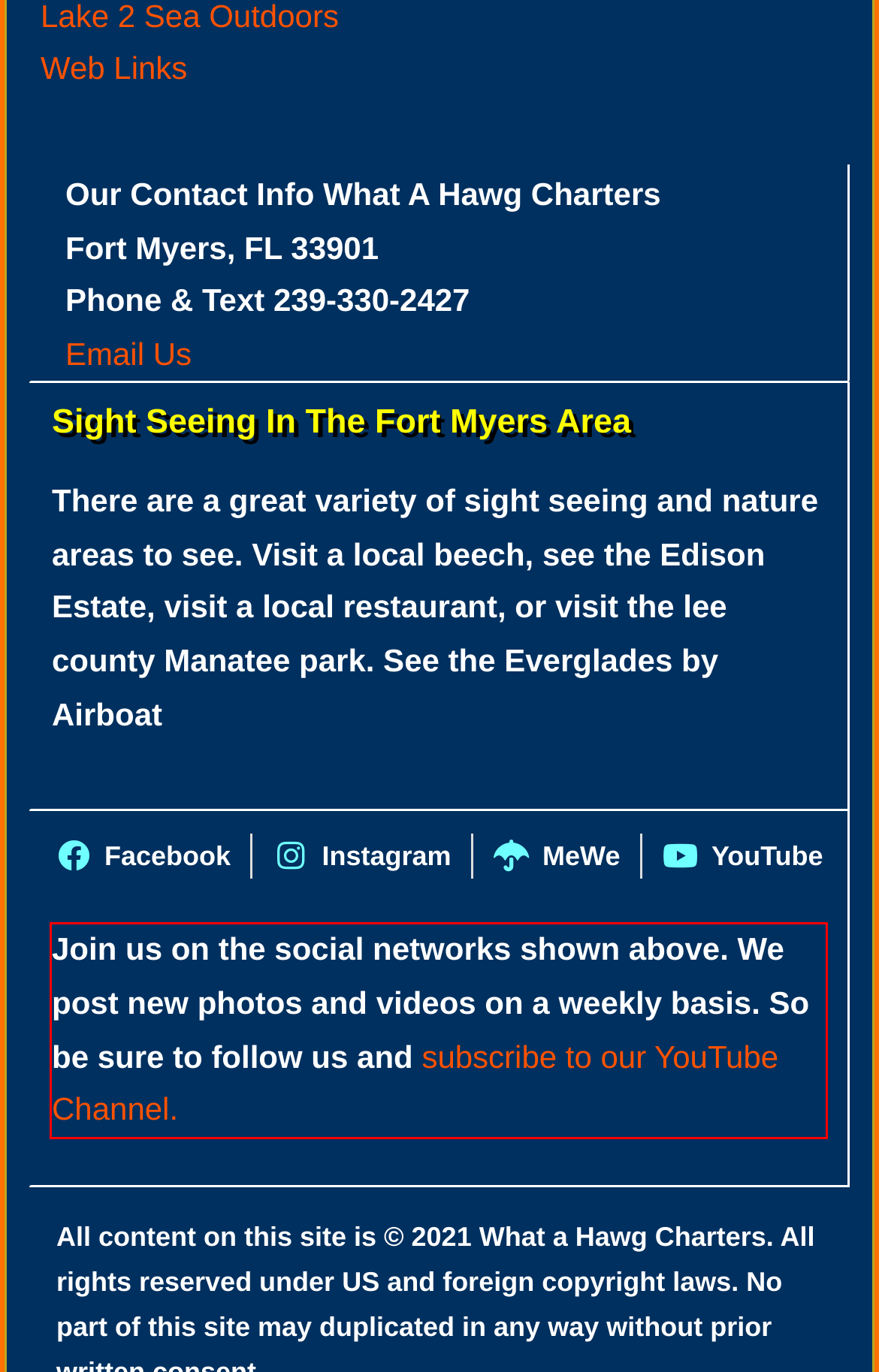Please examine the screenshot of the webpage and read the text present within the red rectangle bounding box.

Join us on the social networks shown above. We post new photos and videos on a weekly basis. So be sure to follow us and subscribe to our YouTube Channel.